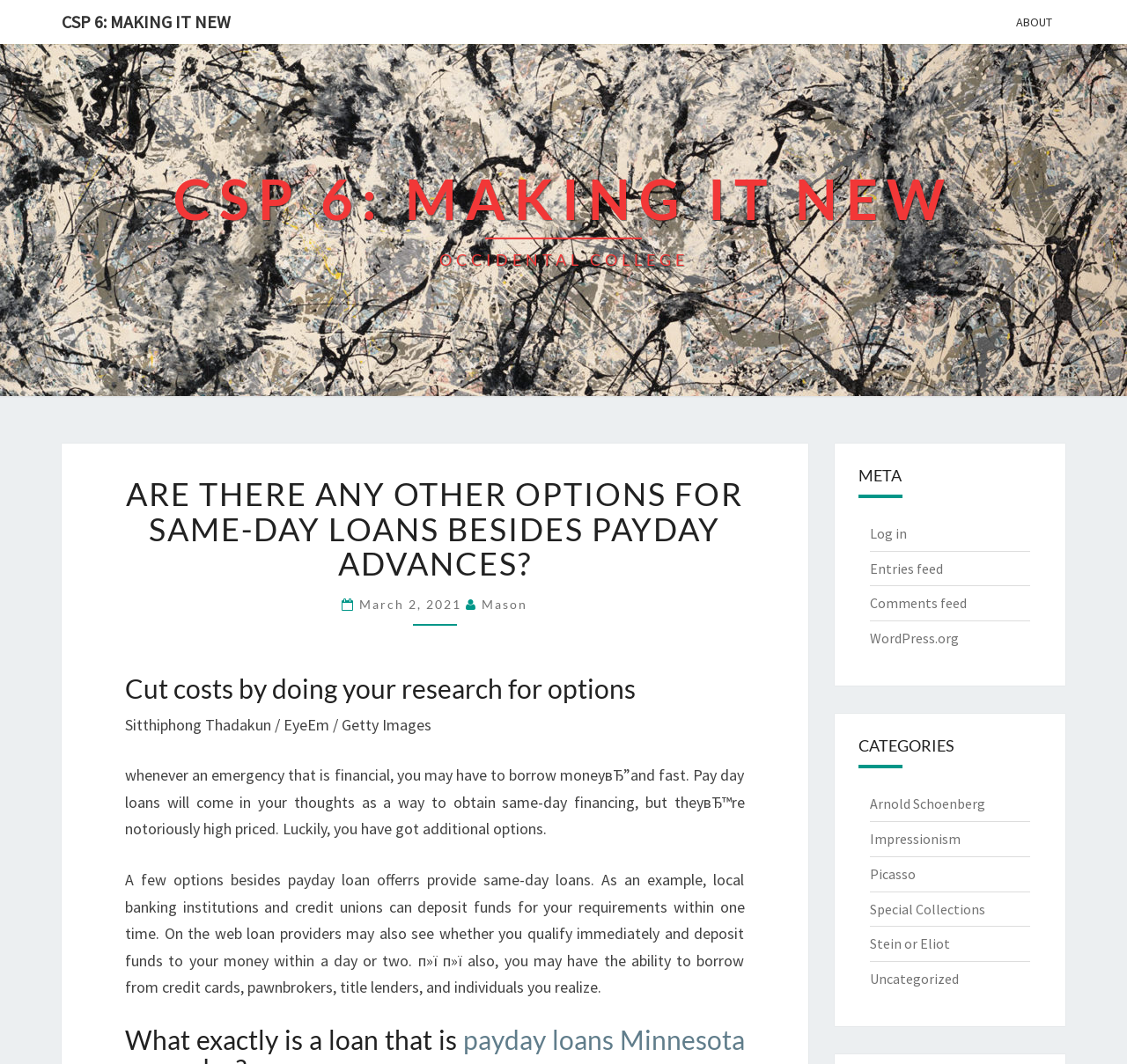Generate a detailed explanation of the webpage's features and information.

This webpage appears to be a blog post discussing alternative options for same-day loans besides payday advances. At the top of the page, there are three links: "CSP 6: MAKING IT NEW", "ABOUT", and "CSP 6: MAKING IT NEW OCCIDENTAL COLLEGE". Below these links, there is a header section with the title "ARE THERE ANY OTHER OPTIONS FOR SAME-DAY LOANS BESIDES PAYDAY ADVANCES?" and a subheading "Cut costs by doing your research for options". 

To the right of the title, there is a date "March 2, 2021" and an author's name "Mason". Below the title, there is a paragraph of text describing the content of the post, followed by several paragraphs discussing alternative options for same-day loans, including local banks and credit unions, online lenders, credit cards, pawnbrokers, title lenders, and personal loans. 

There are several links embedded within the text, including a link to "payday loans Minnesota". At the bottom of the page, there are several sections, including "META", "CATEGORIES", and links to "Log in", "Entries feed", "Comments feed", and "WordPress.org". The "CATEGORIES" section lists several categories, including "Arnold Schoenberg", "Impressionism", "Picasso", "Special Collections", "Stein or Eliot", and "Uncategorized".